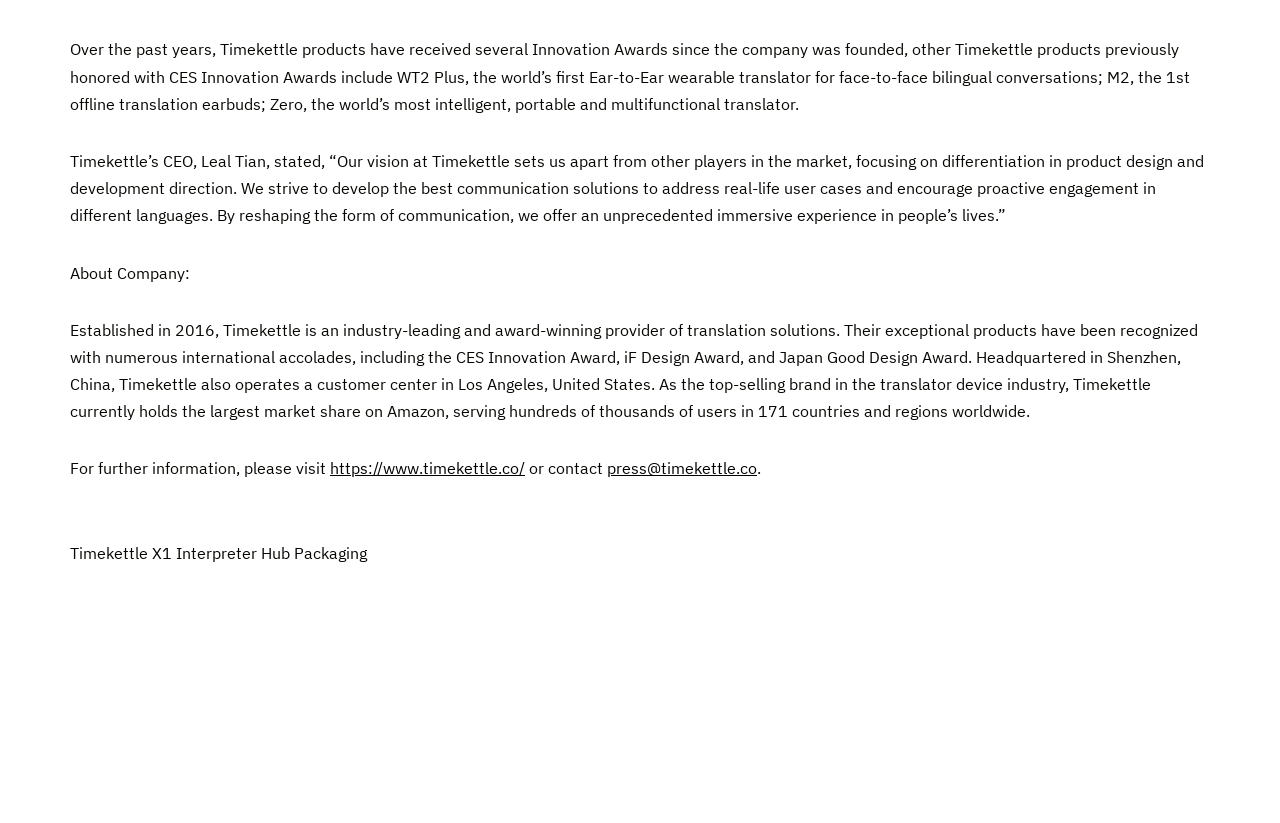Locate the bounding box of the UI element with the following description: "press@timekettle.co".

[0.474, 0.557, 0.591, 0.581]